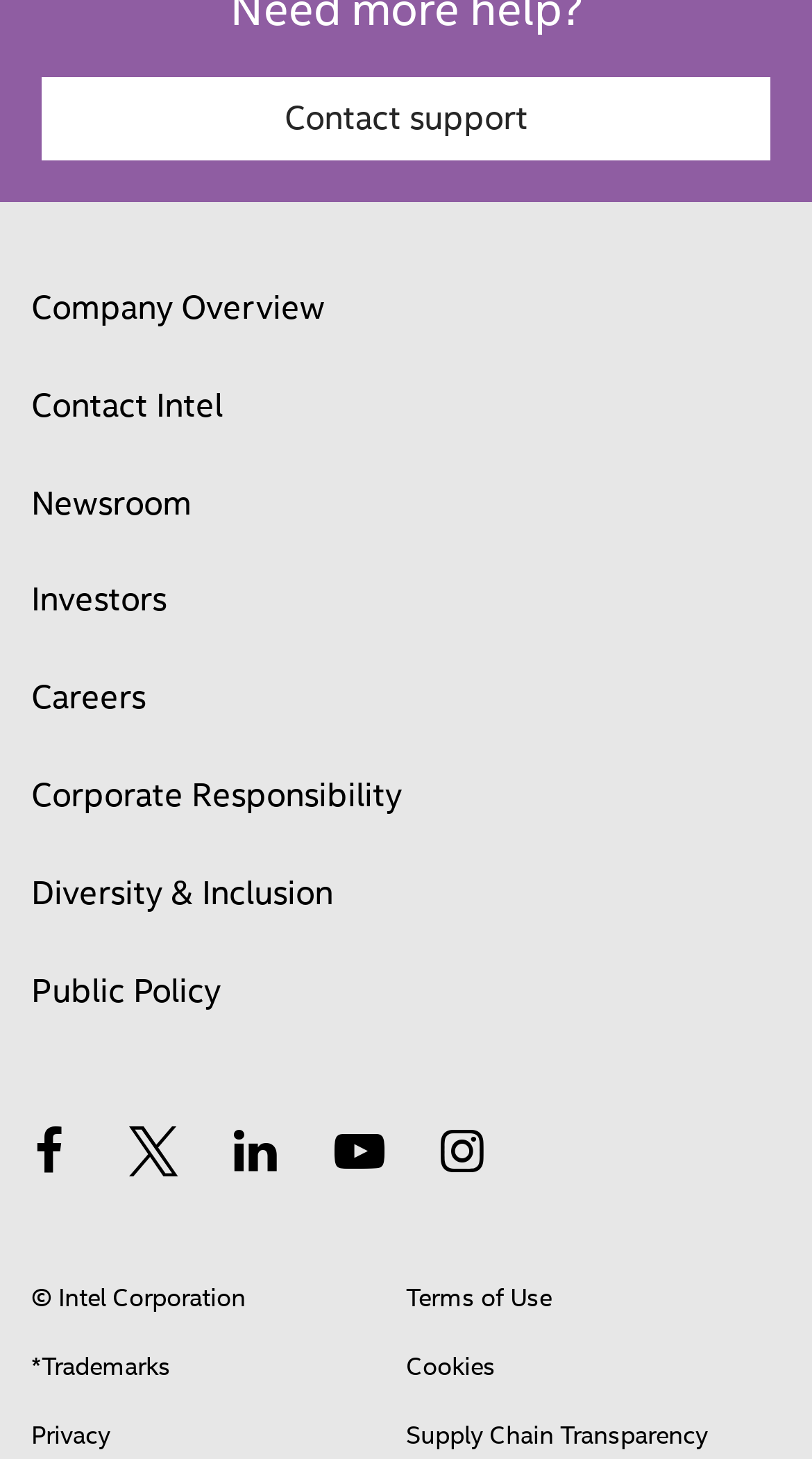Please find the bounding box coordinates of the element that you should click to achieve the following instruction: "Contact support". The coordinates should be presented as four float numbers between 0 and 1: [left, top, right, bottom].

[0.051, 0.053, 0.949, 0.11]